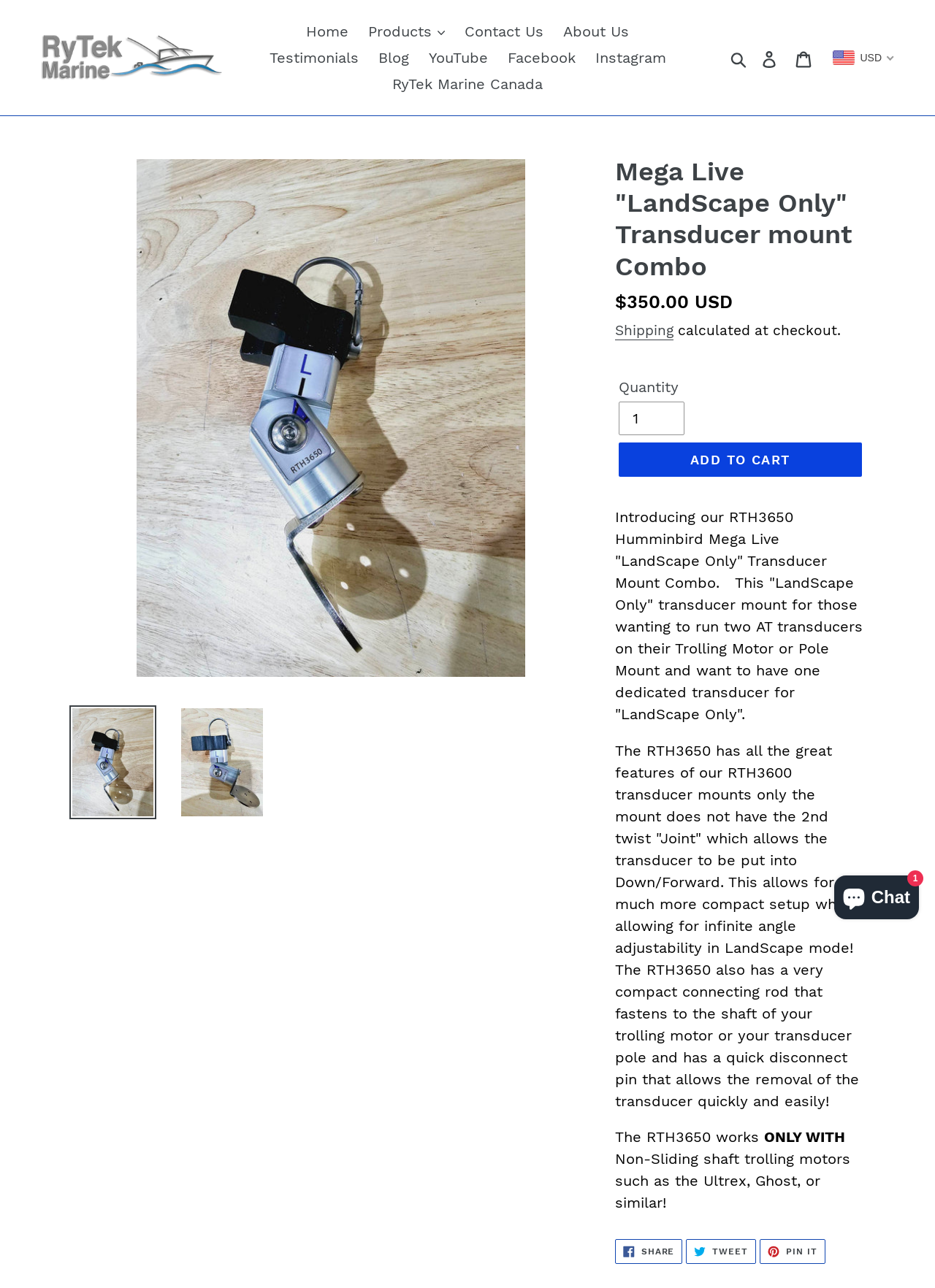Pinpoint the bounding box coordinates of the clickable element needed to complete the instruction: "Log in to your account". The coordinates should be provided as four float numbers between 0 and 1: [left, top, right, bottom].

[0.805, 0.031, 0.842, 0.059]